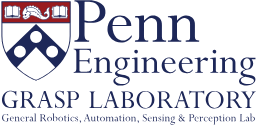What is the color scheme of the shield emblem?
Please provide a single word or phrase as your answer based on the screenshot.

Red and white